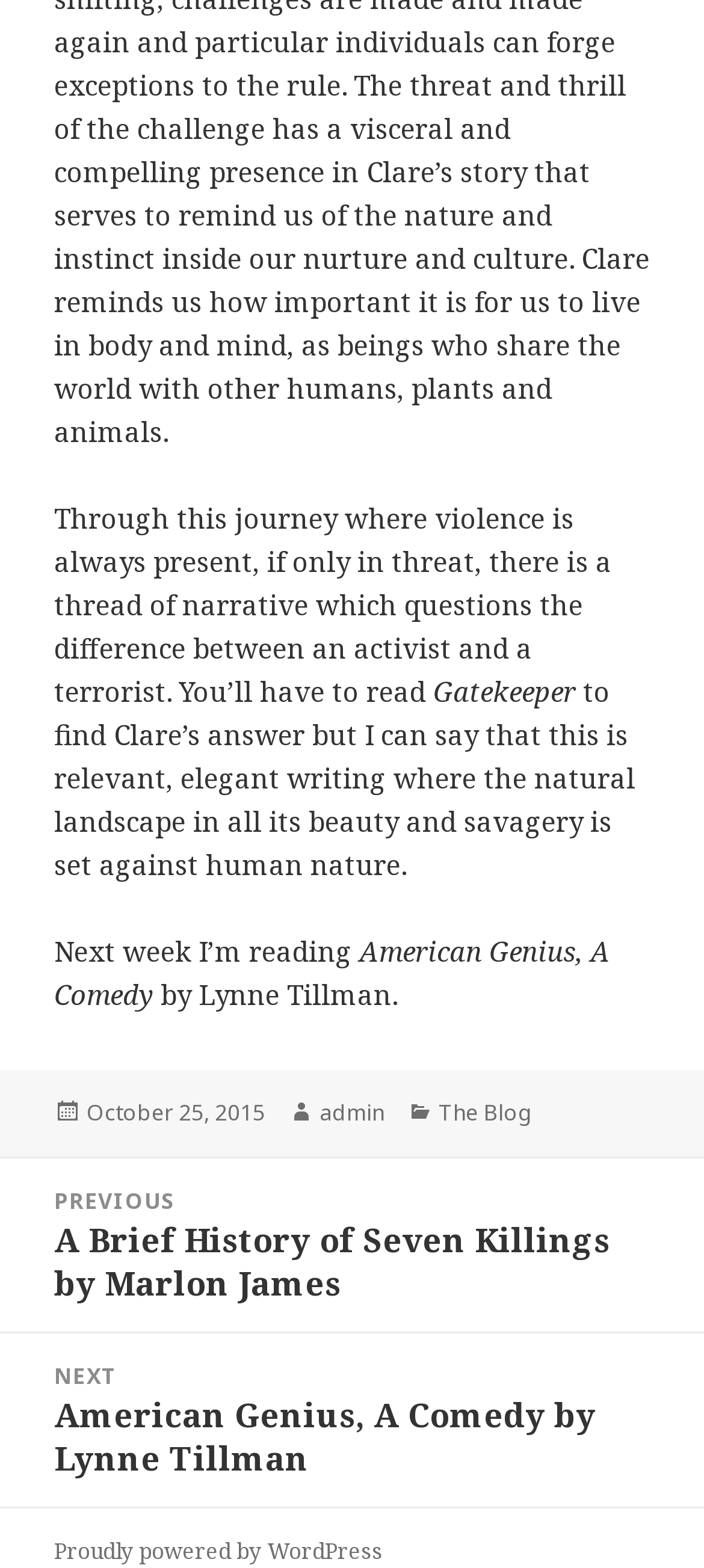Provide a brief response to the question using a single word or phrase: 
Who is the author of the next book being read?

Lynne Tillman